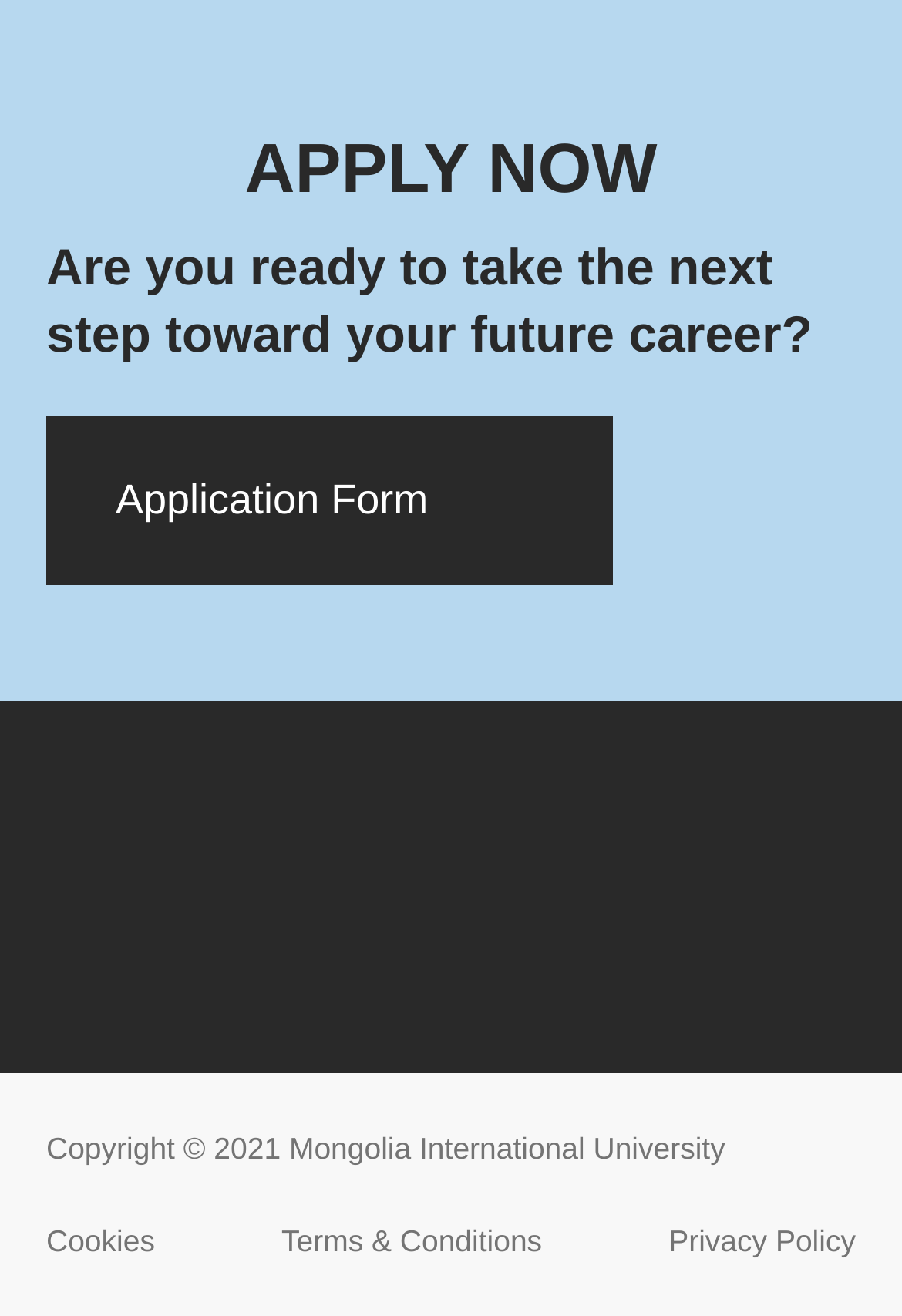Identify the bounding box for the given UI element using the description provided. Coordinates should be in the format (top-left x, top-left y, bottom-right x, bottom-right y) and must be between 0 and 1. Here is the description: Terms & Conditions

[0.312, 0.921, 0.601, 0.965]